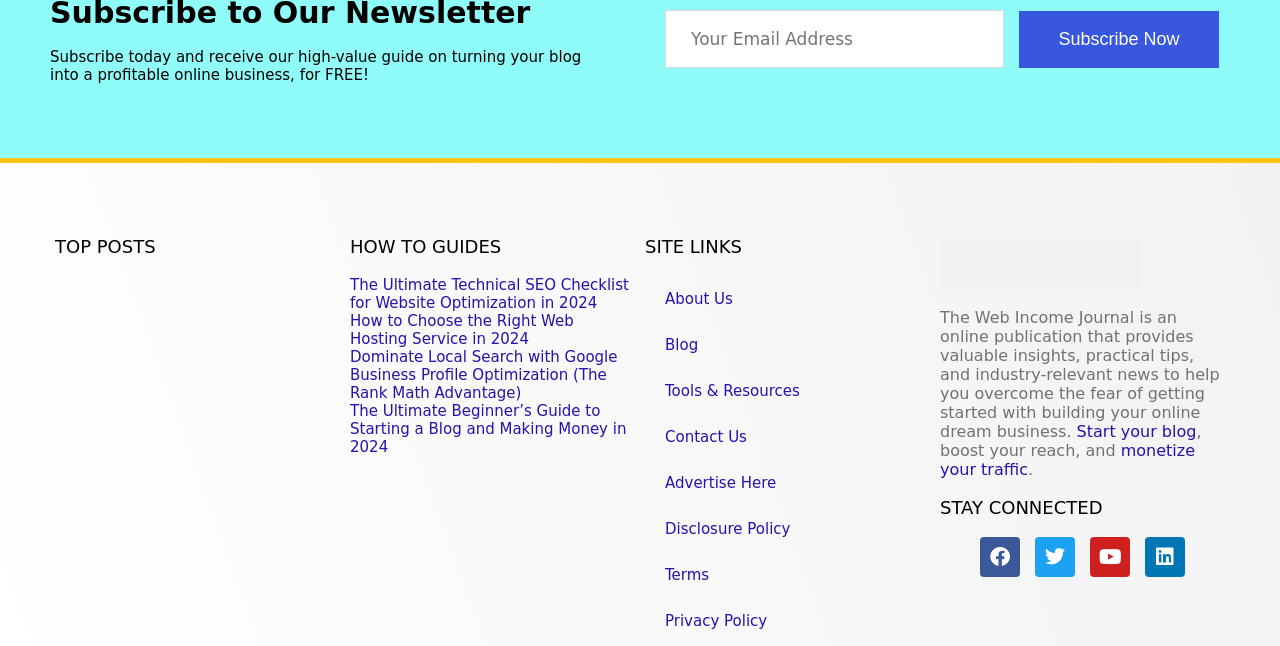What type of content is available on the webpage?
Analyze the image and deliver a detailed answer to the question.

The webpage contains various links to blog posts and guides, such as 'The Ultimate Technical SEO Checklist for Website Optimization in 2024' and 'How to Choose the Right Web Hosting Service in 2024', which suggests that the webpage provides informative content related to online business and blogging.